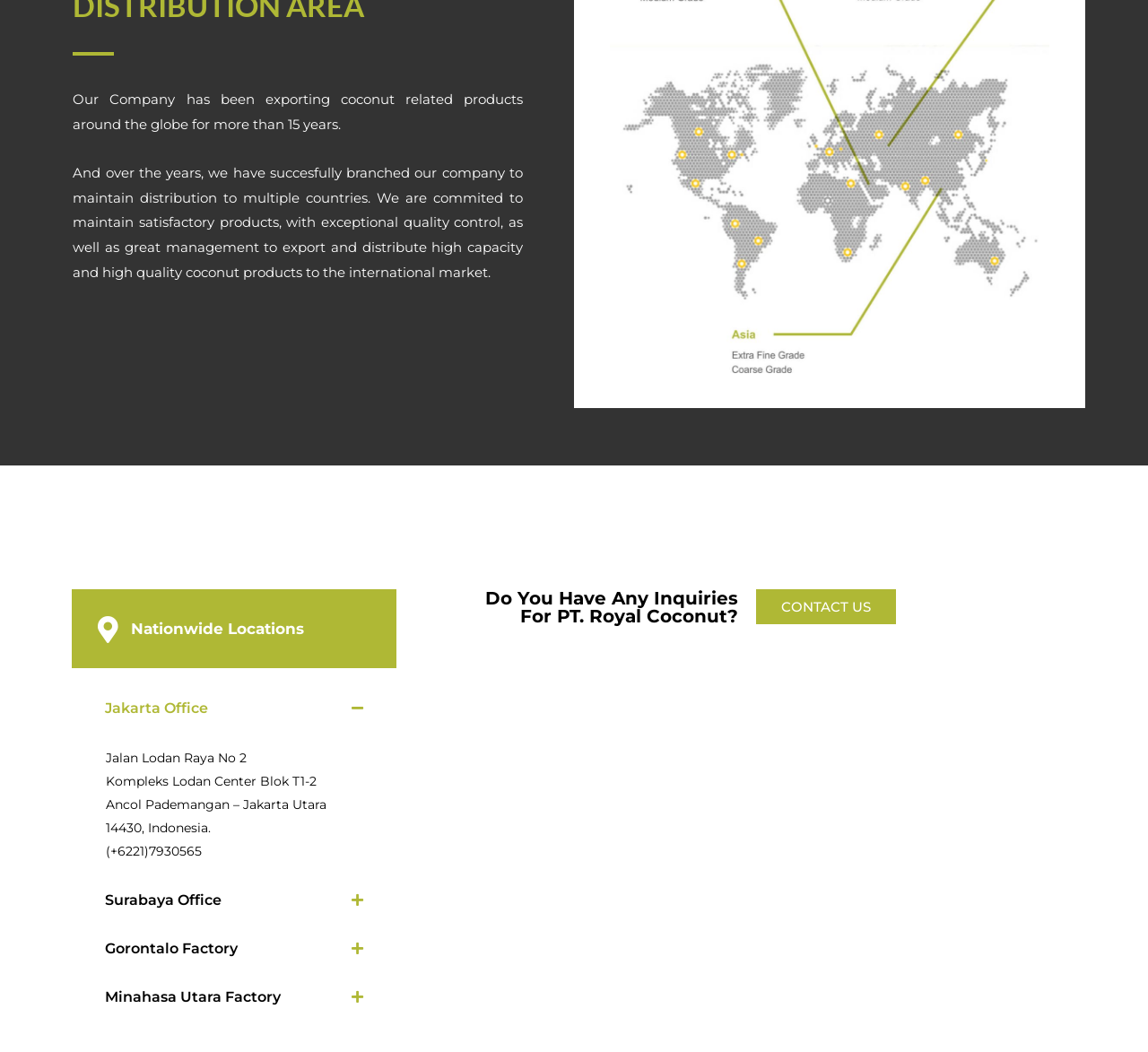Predict the bounding box for the UI component with the following description: "Minahasa Utara Factory".

[0.091, 0.94, 0.245, 0.956]